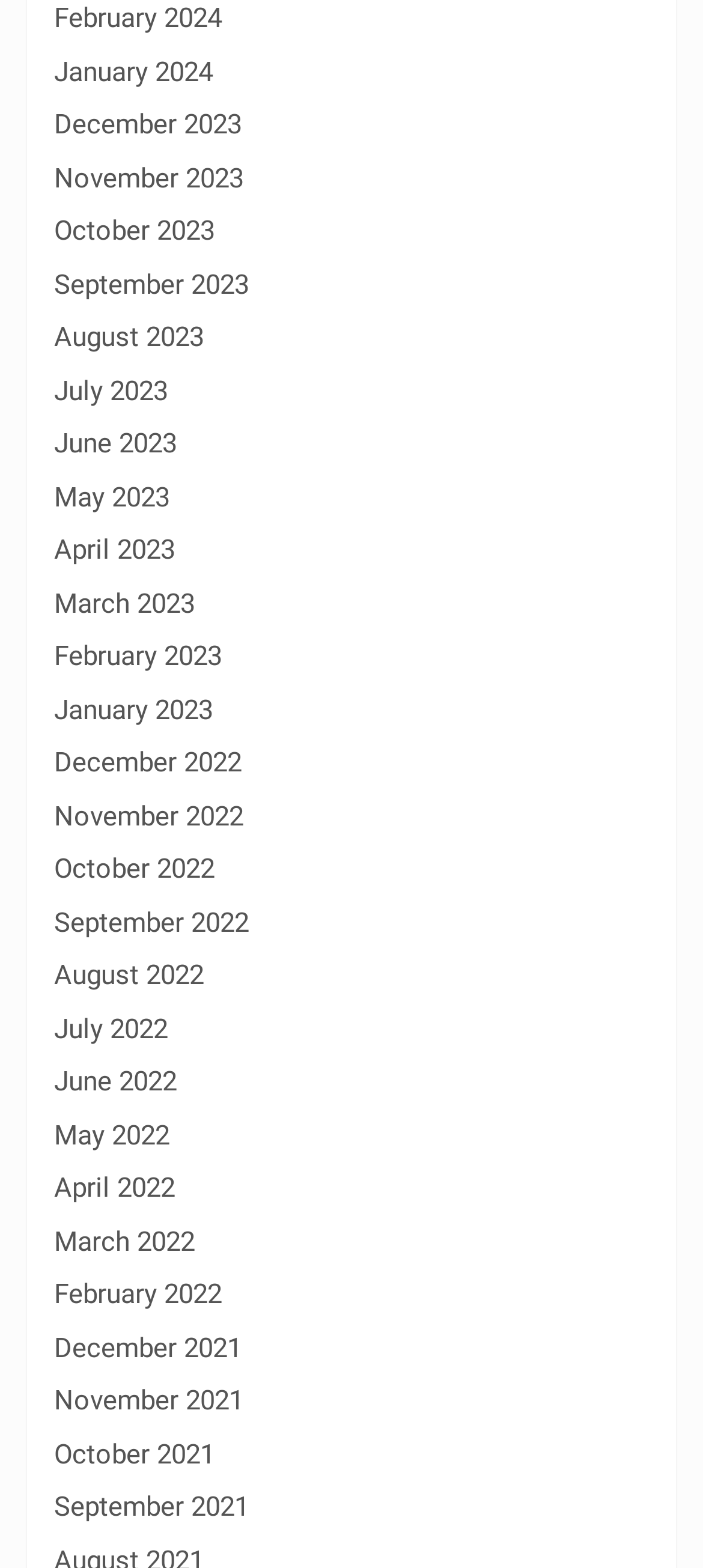Please determine the bounding box coordinates of the element's region to click in order to carry out the following instruction: "Go to January 2023". The coordinates should be four float numbers between 0 and 1, i.e., [left, top, right, bottom].

[0.077, 0.442, 0.303, 0.463]